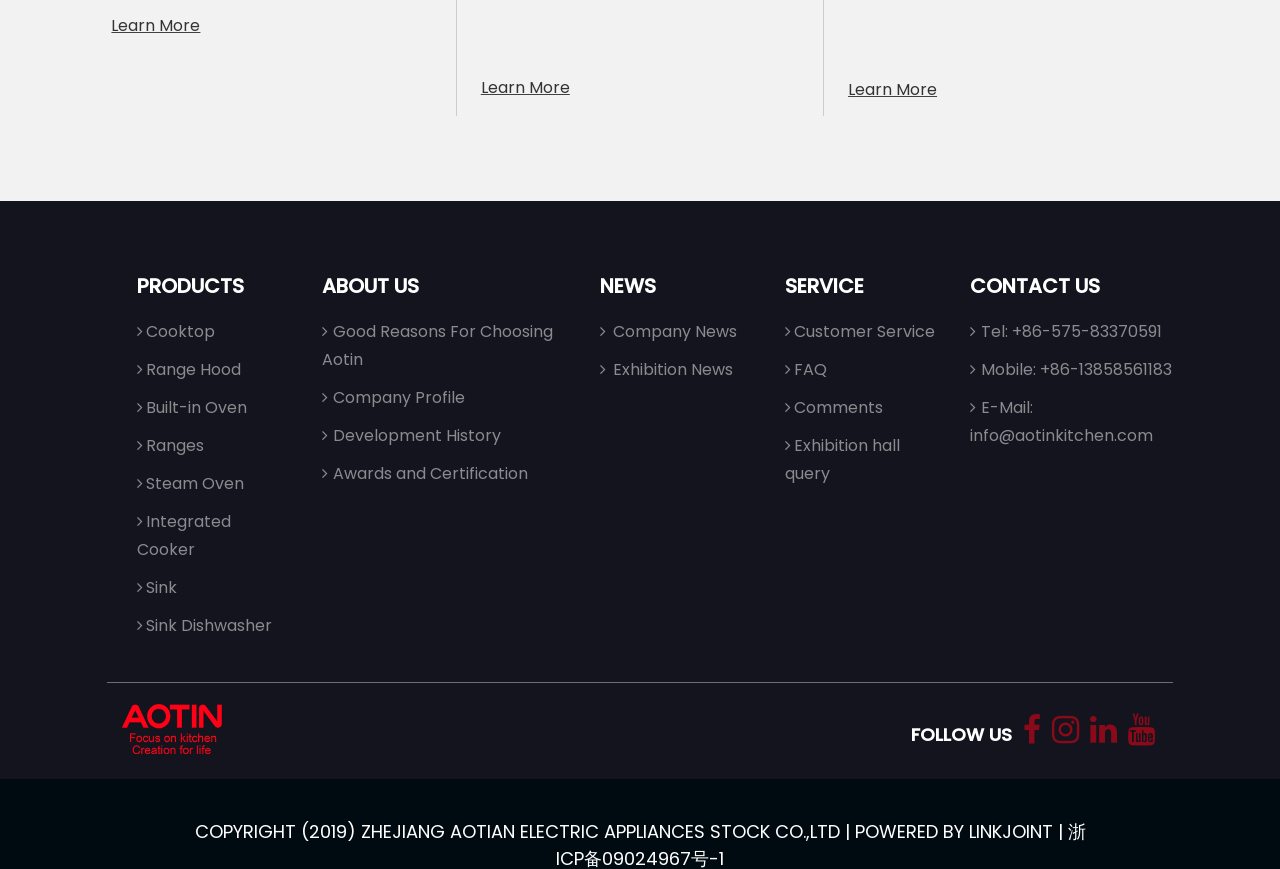Can you specify the bounding box coordinates of the area that needs to be clicked to fulfill the following instruction: "Play the video"?

None